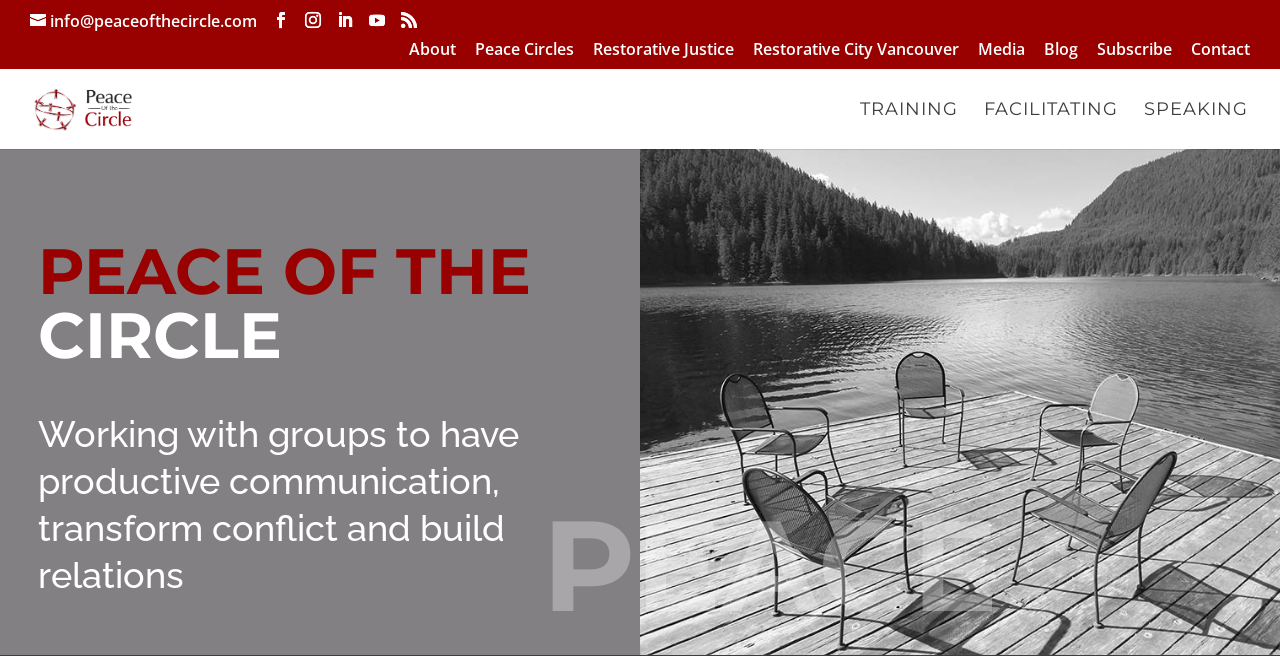What are the services offered? Using the information from the screenshot, answer with a single word or phrase.

TRAINING, FACILITATING, SPEAKING